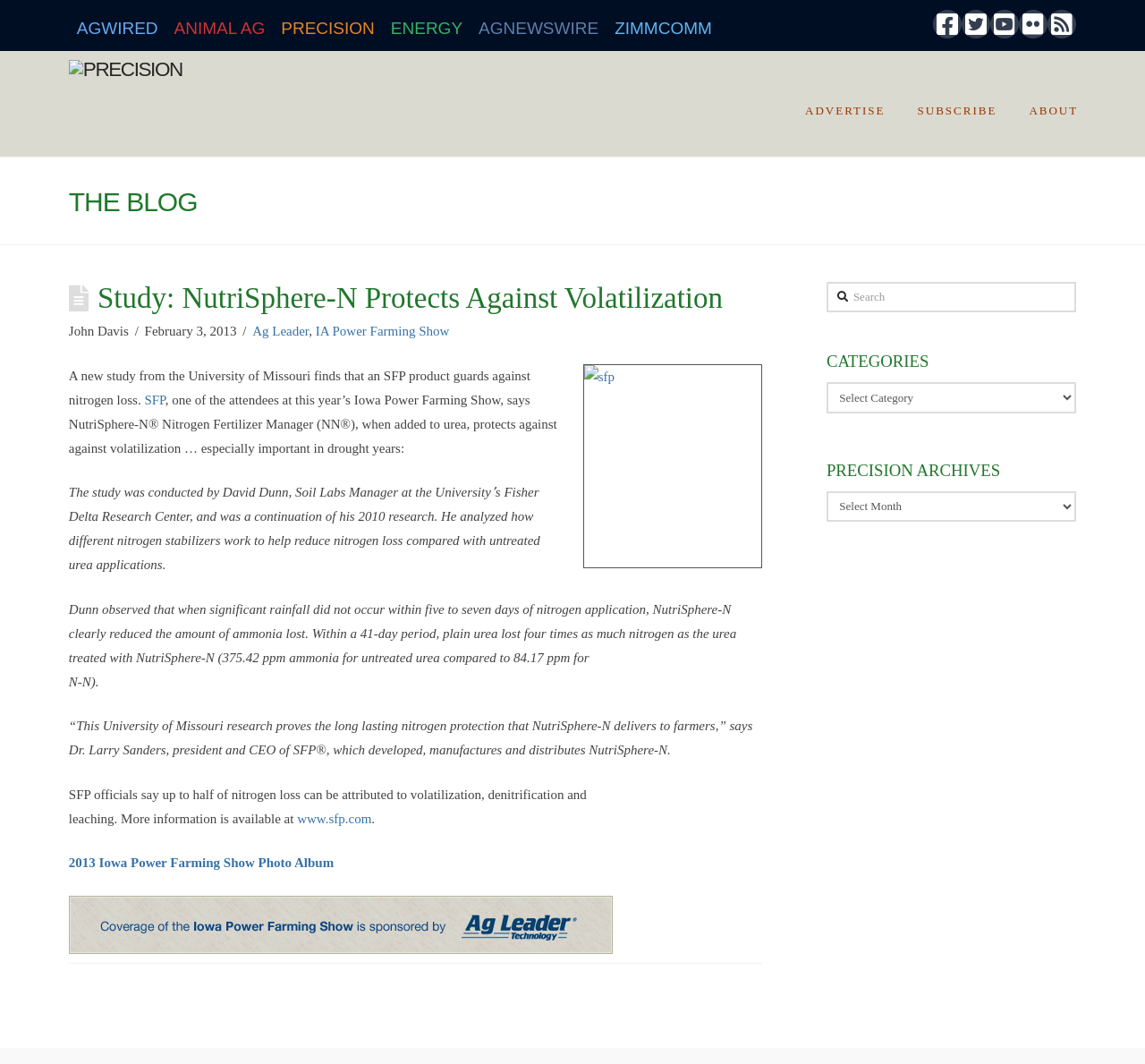Please indicate the bounding box coordinates of the element's region to be clicked to achieve the instruction: "Click on the Facebook link". Provide the coordinates as four float numbers between 0 and 1, i.e., [left, top, right, bottom].

[0.815, 0.009, 0.84, 0.036]